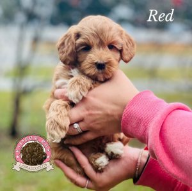Explain the image with as much detail as possible.

This heartwarming image features an adorable puppy named Red, being gently cradled in the hands of a caregiver. The puppy showcases a soft, curly coat in a light golden hue, exuding charm and cuteness. The caregiver, dressed in a cozy pink top, holds the puppy tenderly, highlighting the bond between them. In the background, a lush, blurred landscape hints at an outdoor setting, indicating a nurturing environment for the puppy. The image beautifully captures the essence of companionship and care, perfect for showcasing the joy of welcoming a new furry friend into a family.